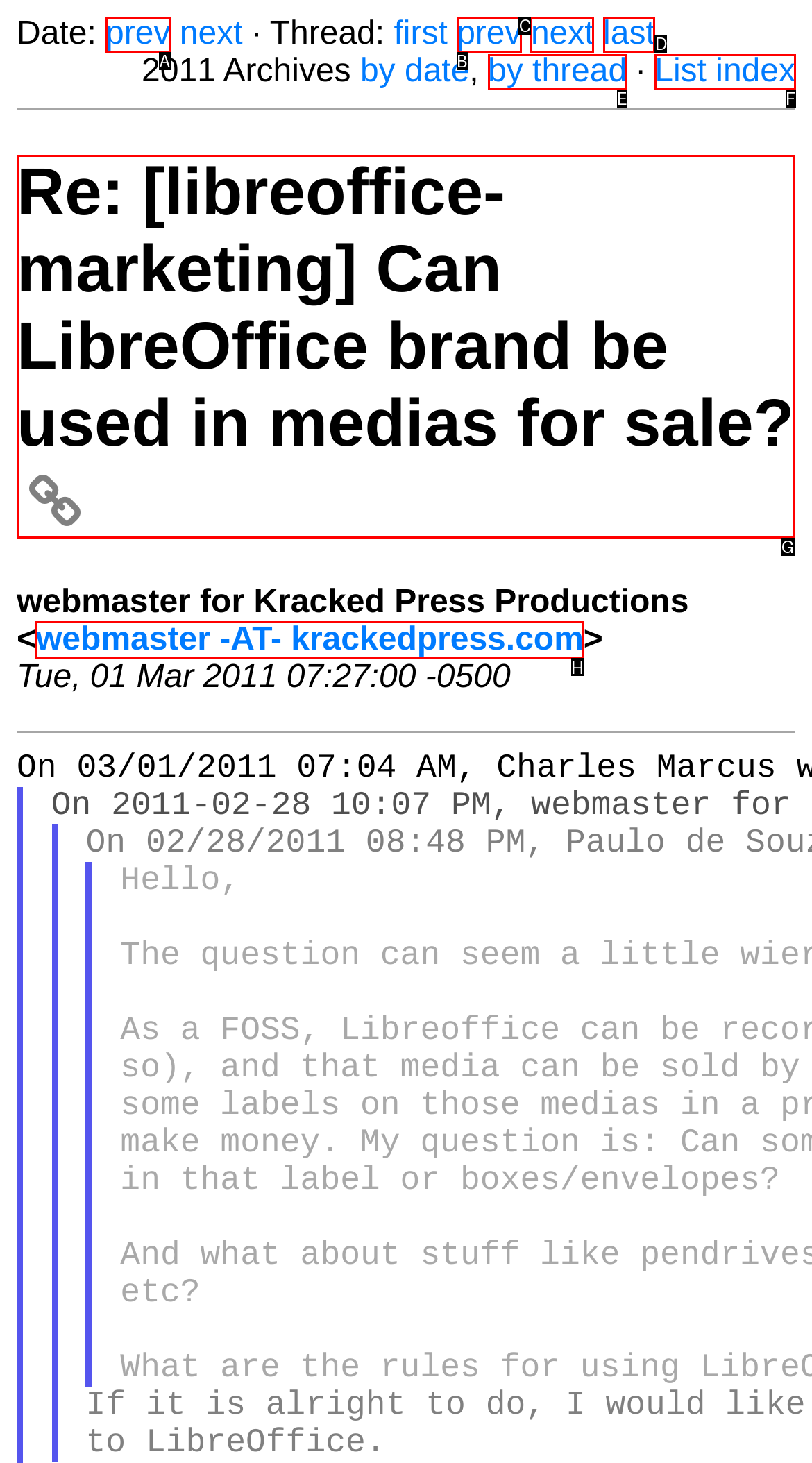Tell me which one HTML element you should click to complete the following task: email webmaster
Answer with the option's letter from the given choices directly.

H